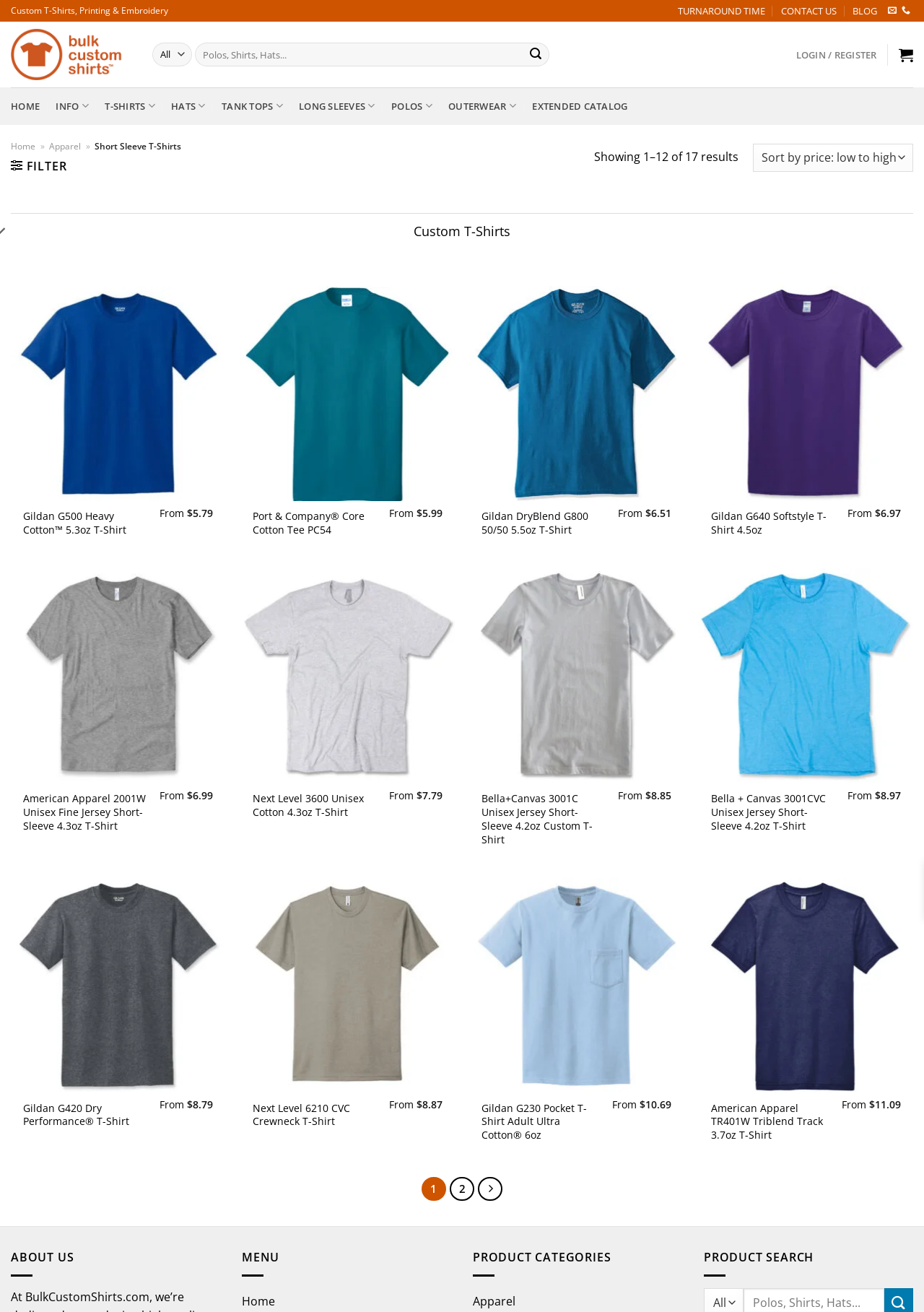How many results are shown on the current page?
Please respond to the question with as much detail as possible.

I found a static text element that says 'Showing 1–12 of 17 results', which indicates that 12 results are shown on the current page.